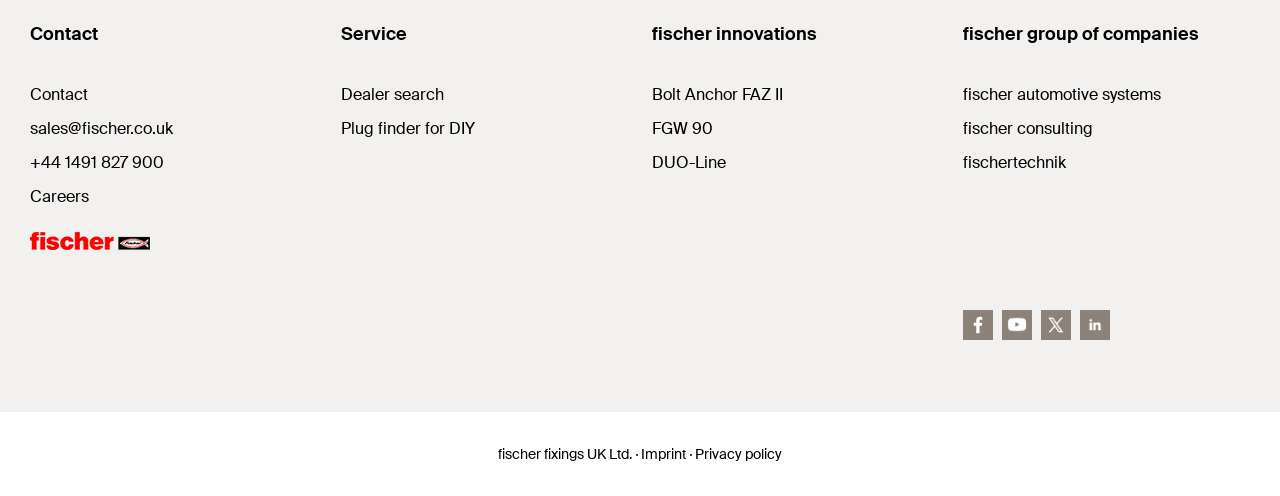How many main categories are there at the top of the page?
Look at the image and respond to the question as thoroughly as possible.

I counted the number of main categories at the top of the page by looking at the static text elements with the bounding box coordinates [0.023, 0.044, 0.077, 0.093], [0.266, 0.044, 0.318, 0.093], and [0.509, 0.044, 0.638, 0.093]. There are 3 main categories in total.